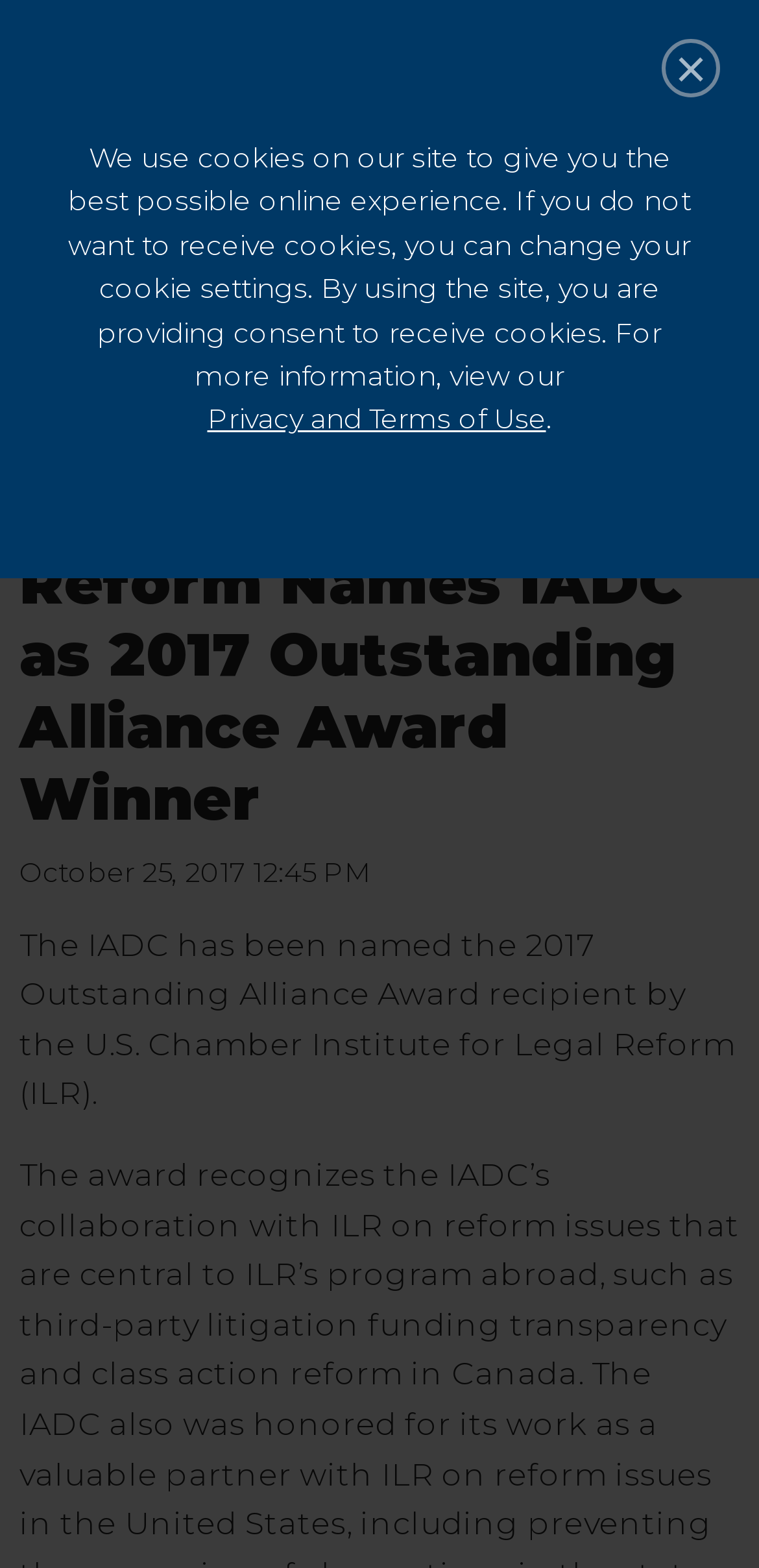Respond with a single word or phrase to the following question: What is the name of the award winner?

IADC